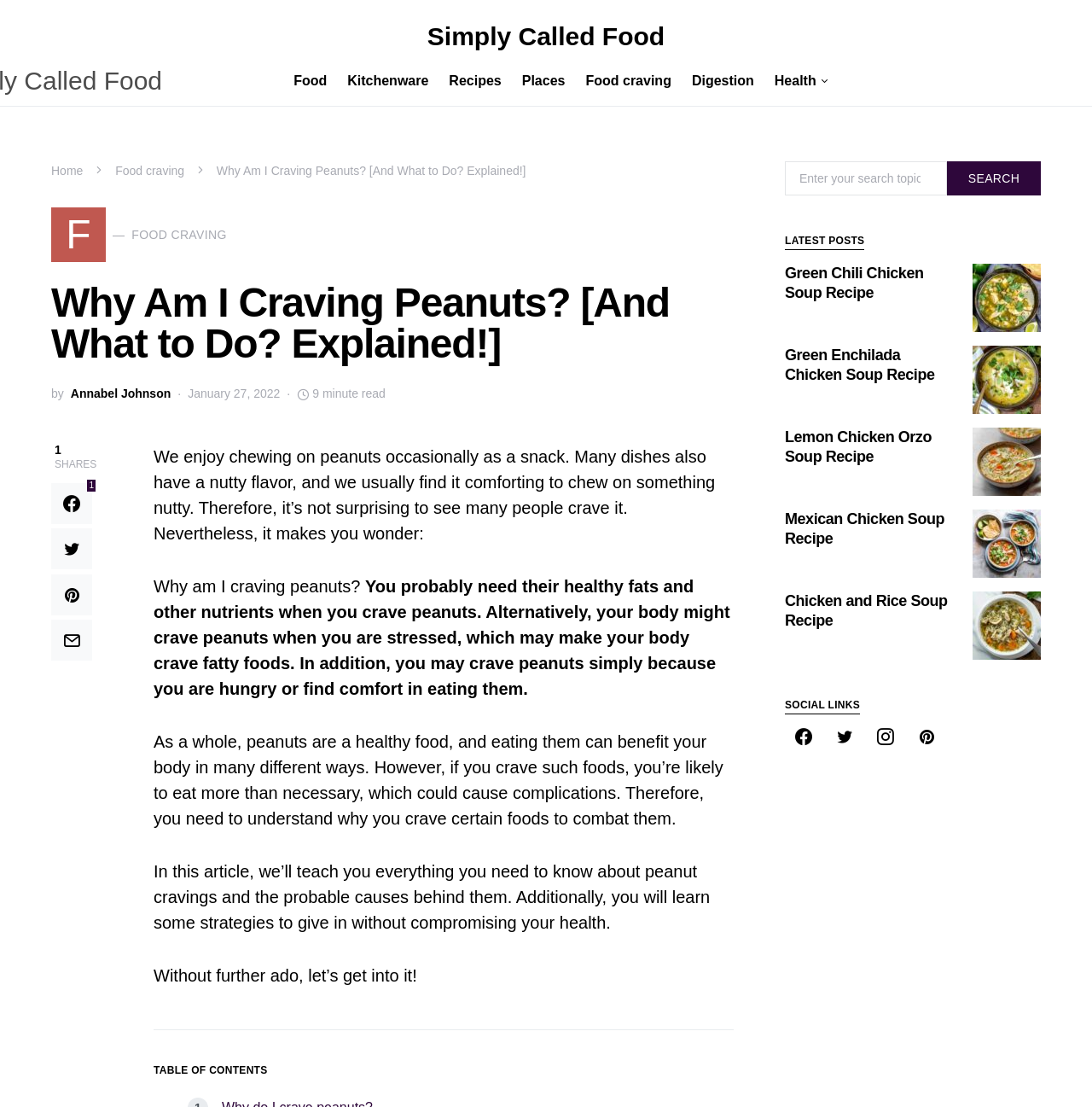What is the topic of the article?
Provide an in-depth and detailed explanation in response to the question.

The topic of the article is about peanut cravings, as indicated by the title 'Why Am I Craving Peanuts? [And What to Do? Explained!]' and the content of the article which discusses the reasons behind peanut cravings.